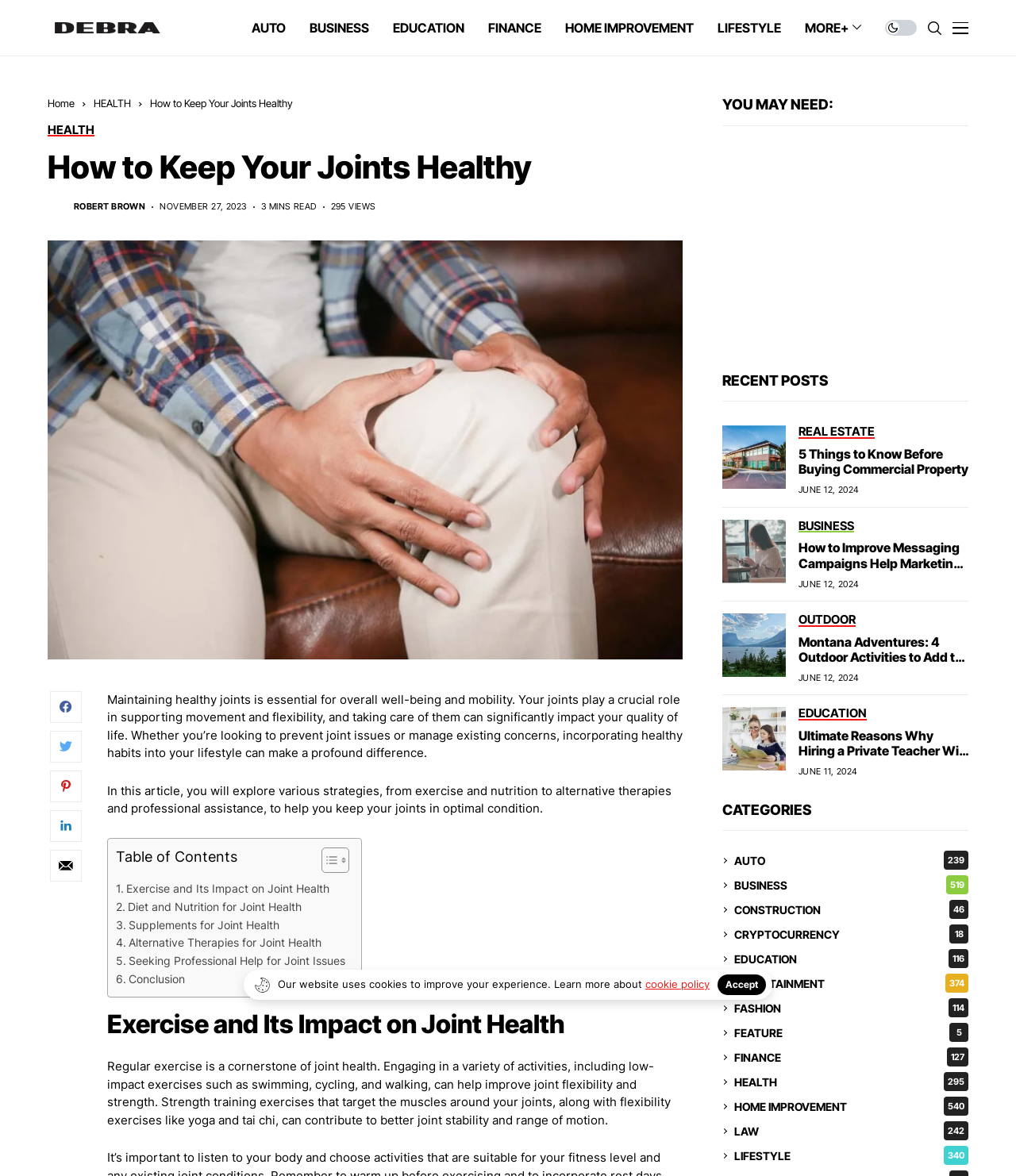Determine the bounding box coordinates of the region to click in order to accomplish the following instruction: "Click on the 'HEALTH' link". Provide the coordinates as four float numbers between 0 and 1, specifically [left, top, right, bottom].

[0.047, 0.082, 0.093, 0.093]